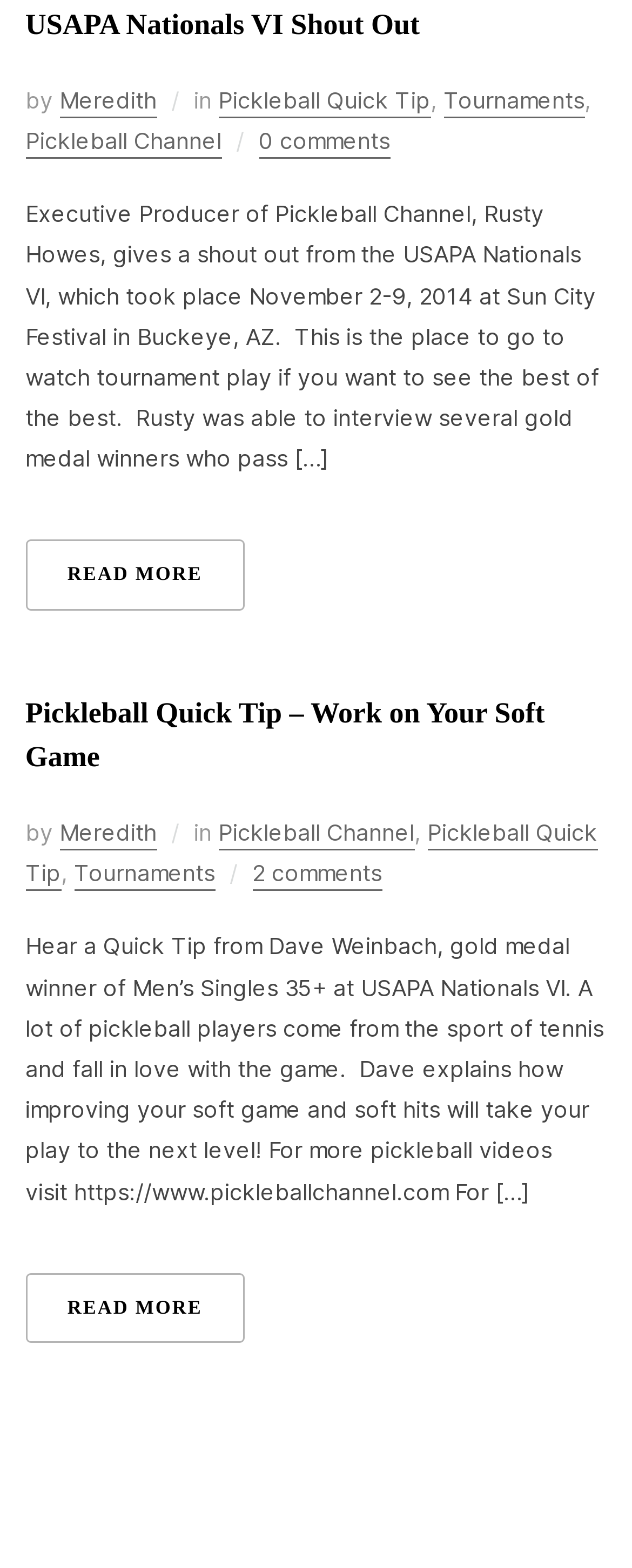Please specify the bounding box coordinates of the clickable region to carry out the following instruction: "Enter your email address". The coordinates should be four float numbers between 0 and 1, in the format [left, top, right, bottom].

None